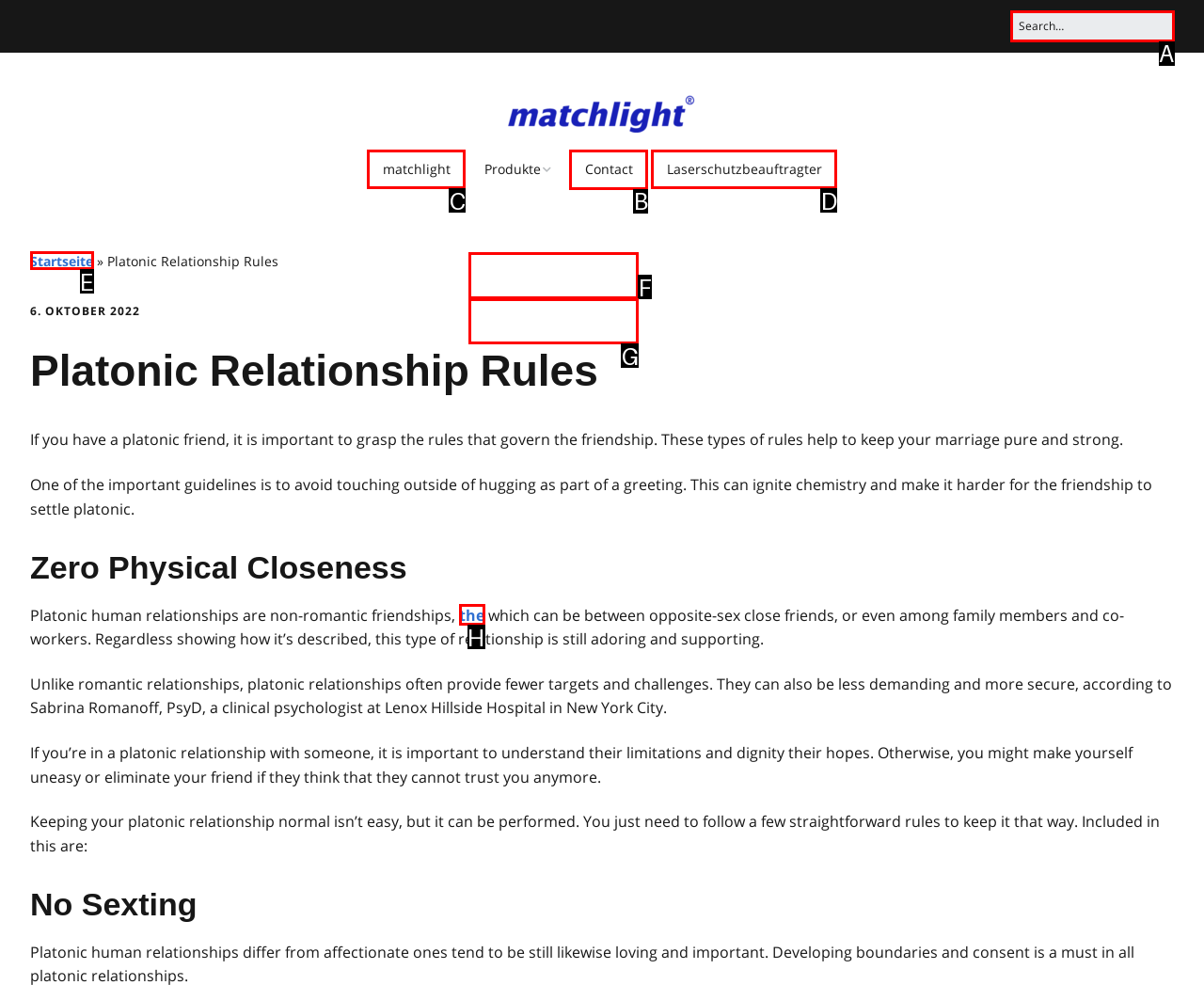From the options shown in the screenshot, tell me which lettered element I need to click to complete the task: go to contact page.

B